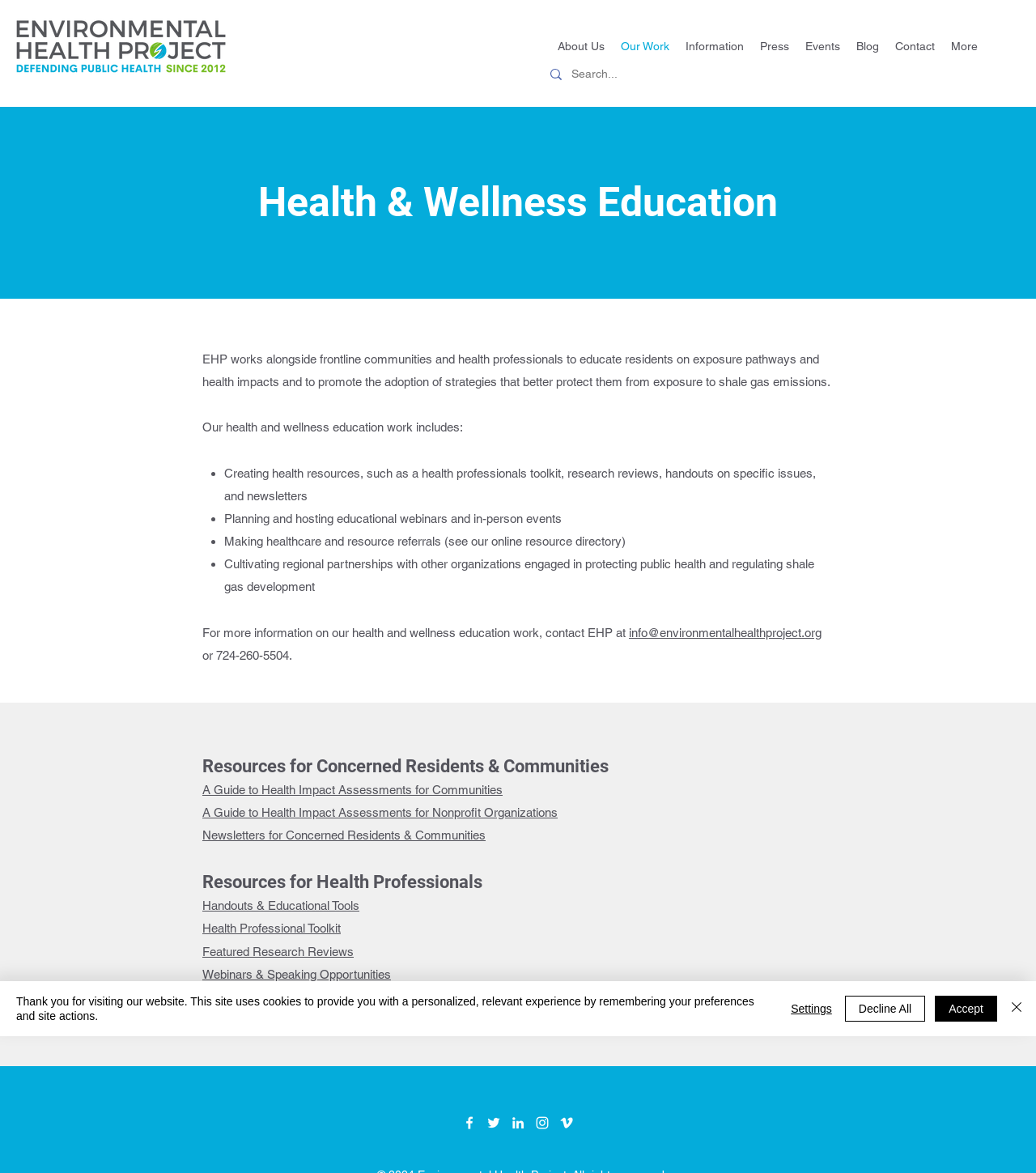Determine the webpage's heading and output its text content.

Health & Wellness Education